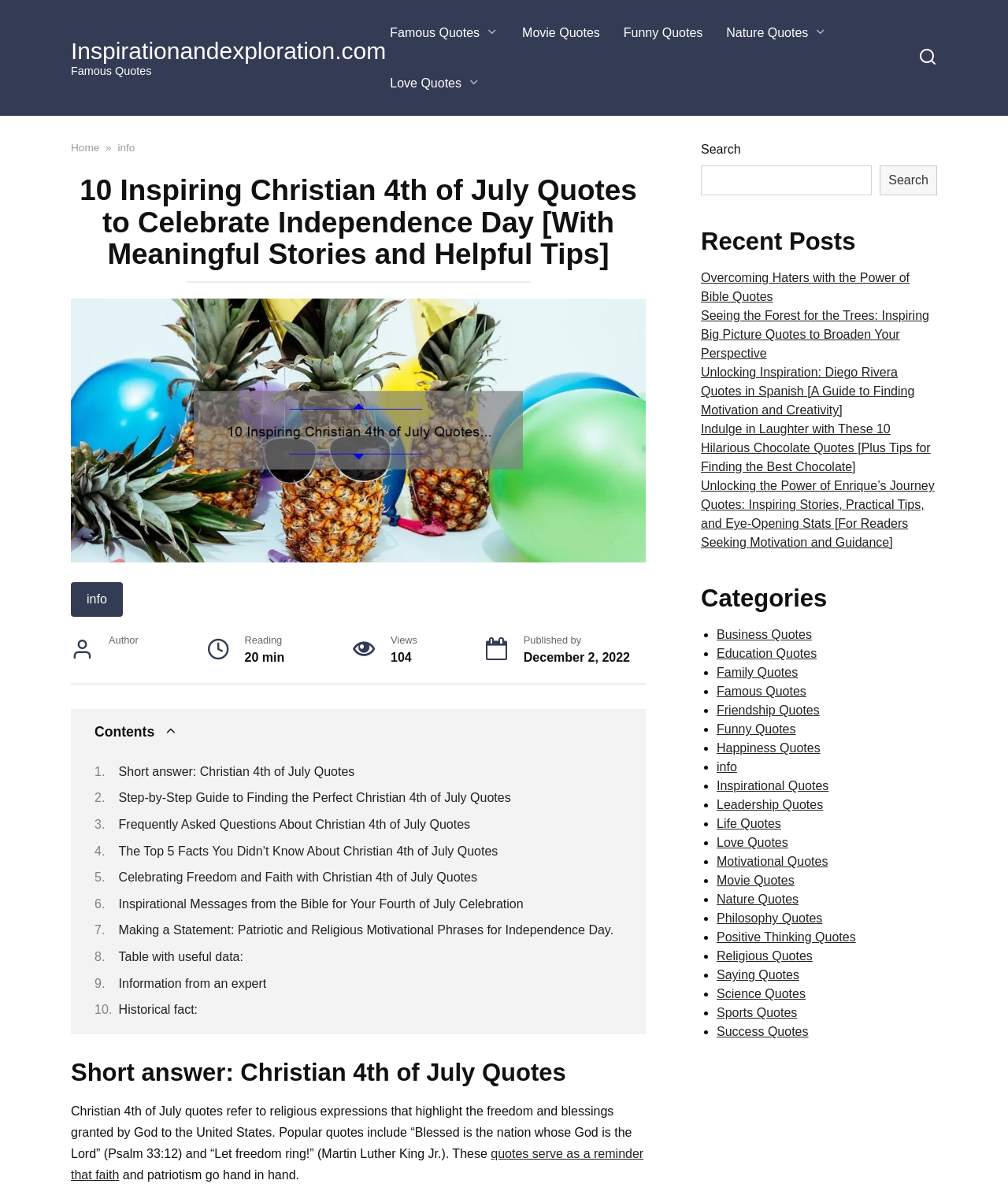How many minutes does it take to read the article?
Provide an in-depth and detailed answer to the question.

The webpage provides an estimate of the time it takes to read the article, which is 20 minutes, as indicated by the '20 min' text next to the 'Reading' label.